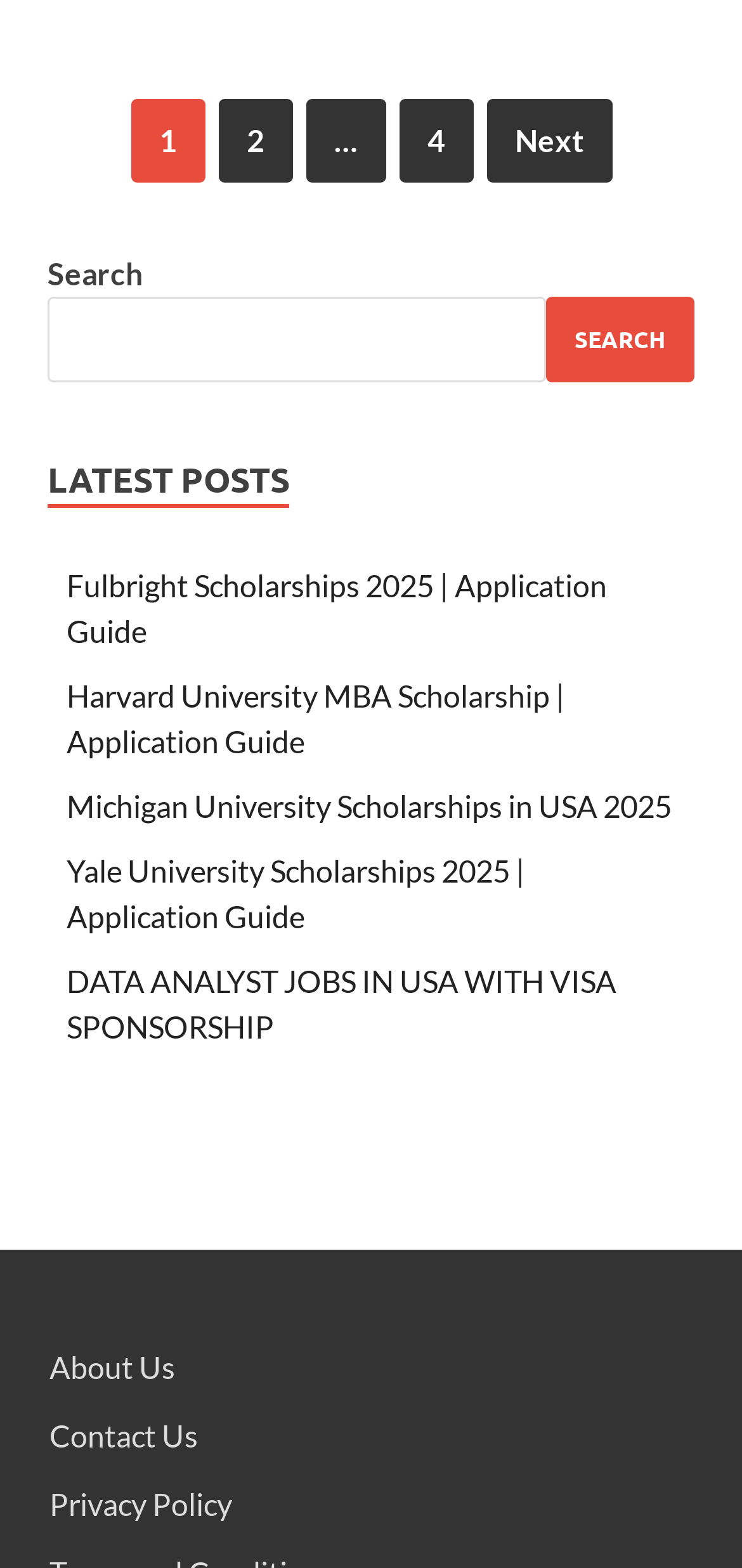Locate the bounding box coordinates of the clickable part needed for the task: "Go to page 2".

[0.294, 0.064, 0.394, 0.117]